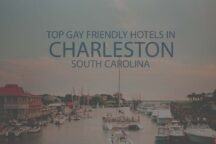What time of day is depicted in the image?
Please provide a single word or phrase as your answer based on the image.

Sunset